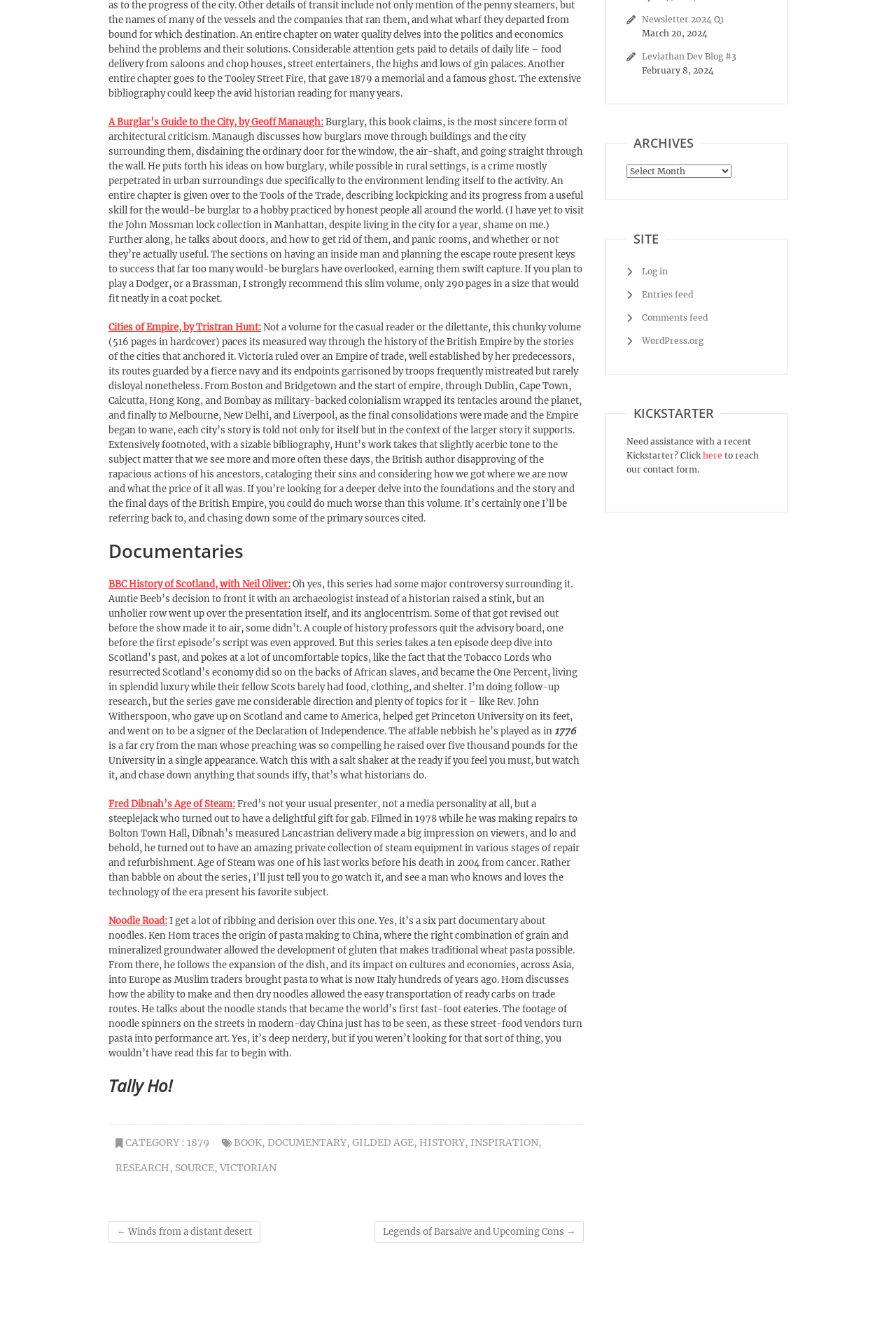Identify the bounding box coordinates for the UI element described as: "Fred Dibnah’s Age of Steam:". The coordinates should be provided as four floats between 0 and 1: [left, top, right, bottom].

[0.121, 0.598, 0.262, 0.607]